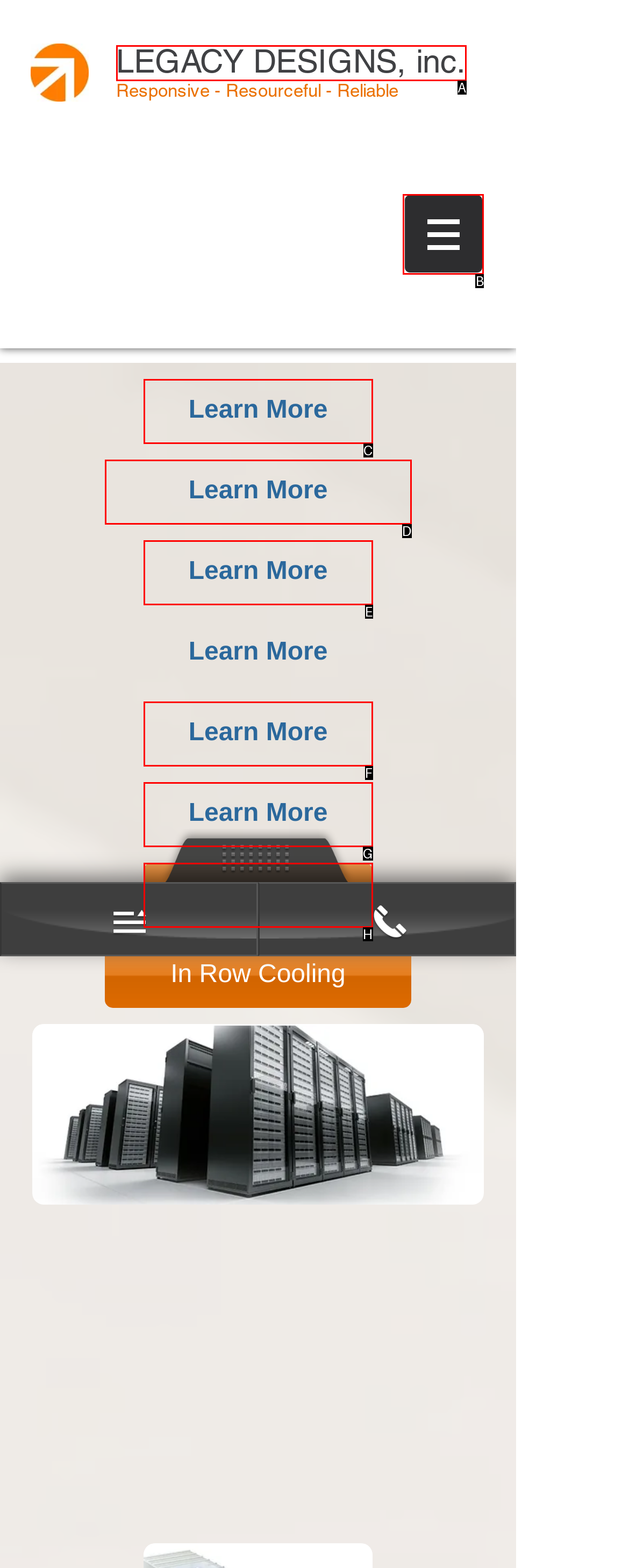Pick the right letter to click to achieve the task: Click the navigation menu
Answer with the letter of the correct option directly.

B